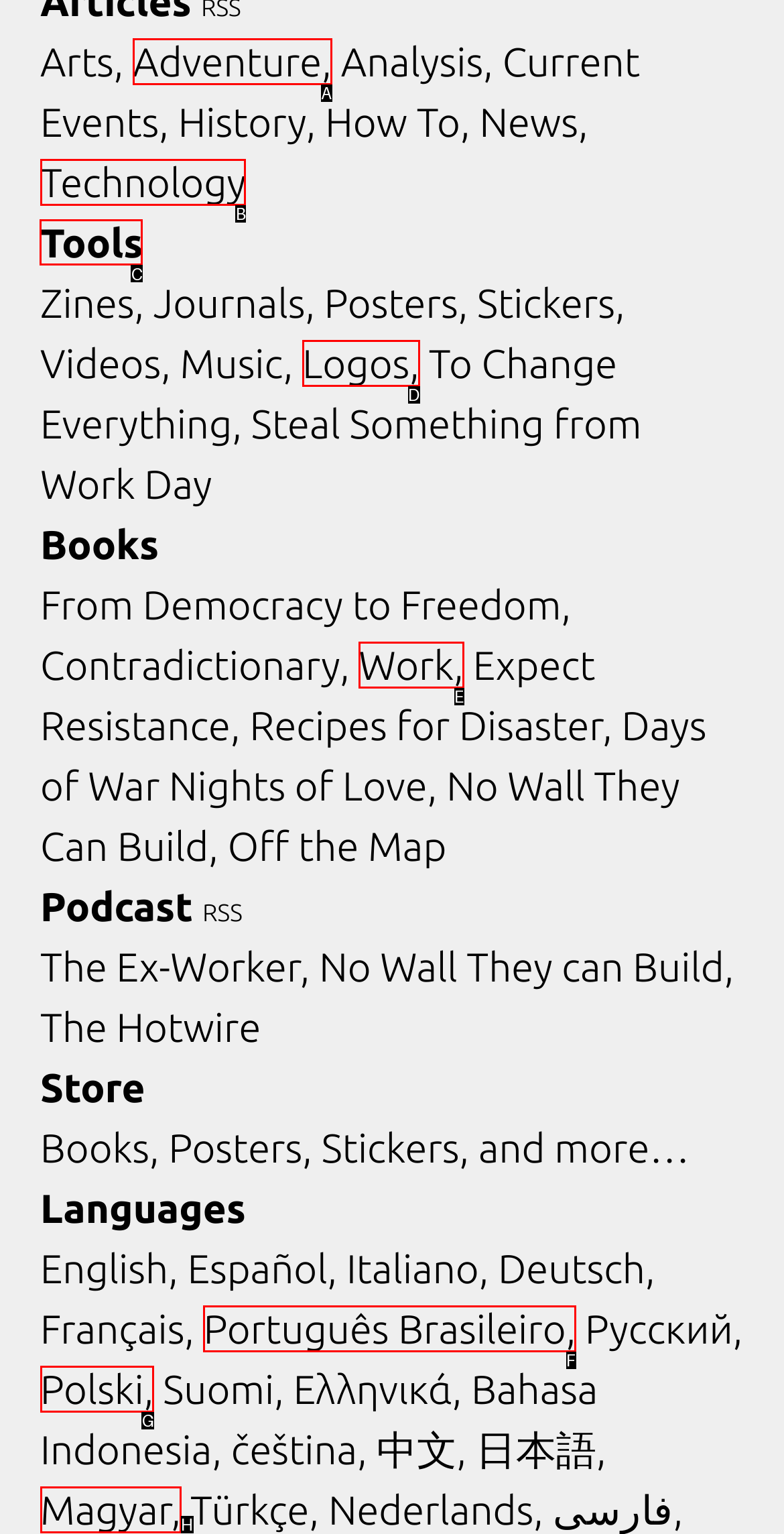Select the appropriate HTML element that needs to be clicked to execute the following task: Click on the 'Search' button. Respond with the letter of the option.

None